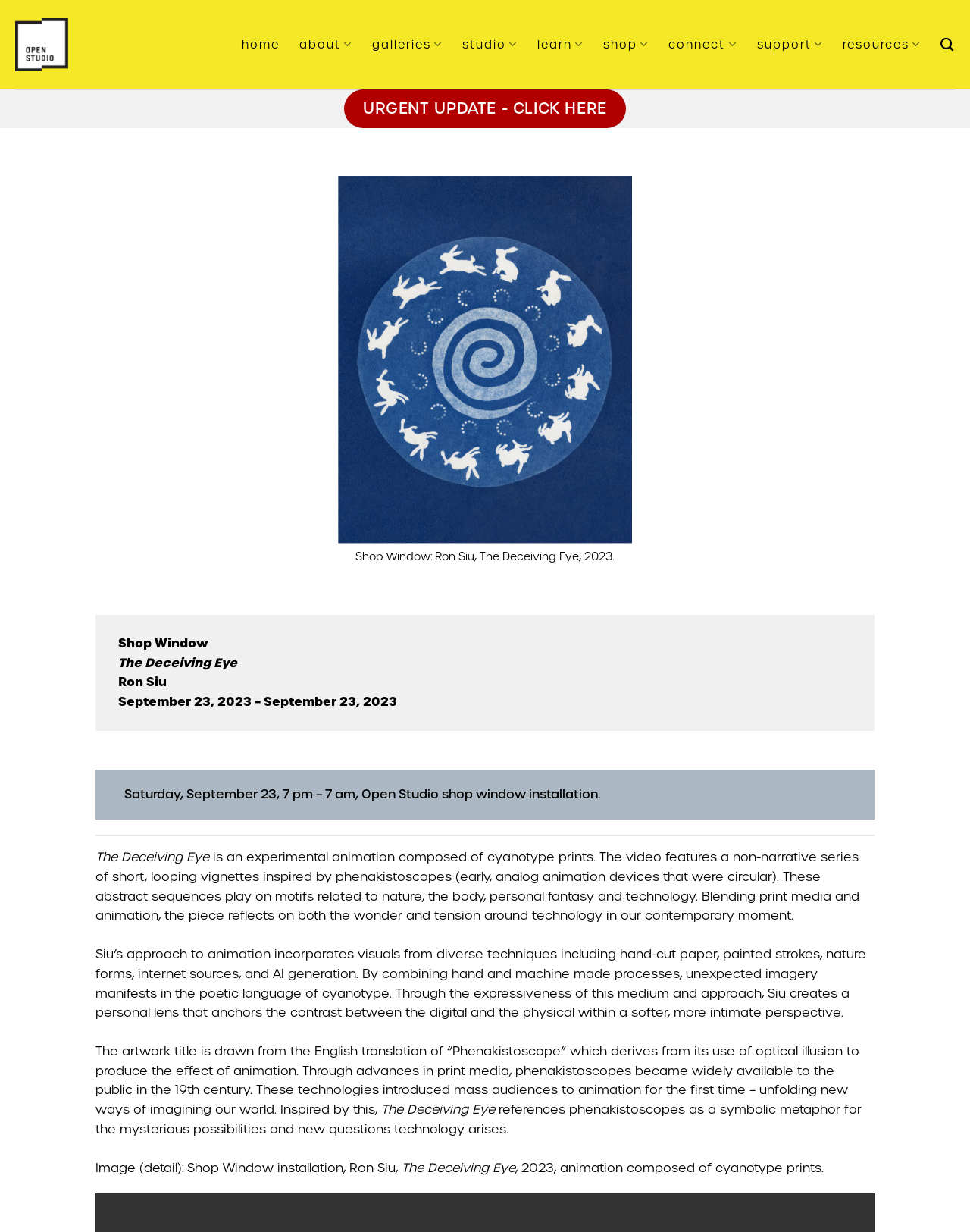Based on the provided description, "aria-label="Search"", find the bounding box of the corresponding UI element in the screenshot.

[0.97, 0.024, 0.984, 0.049]